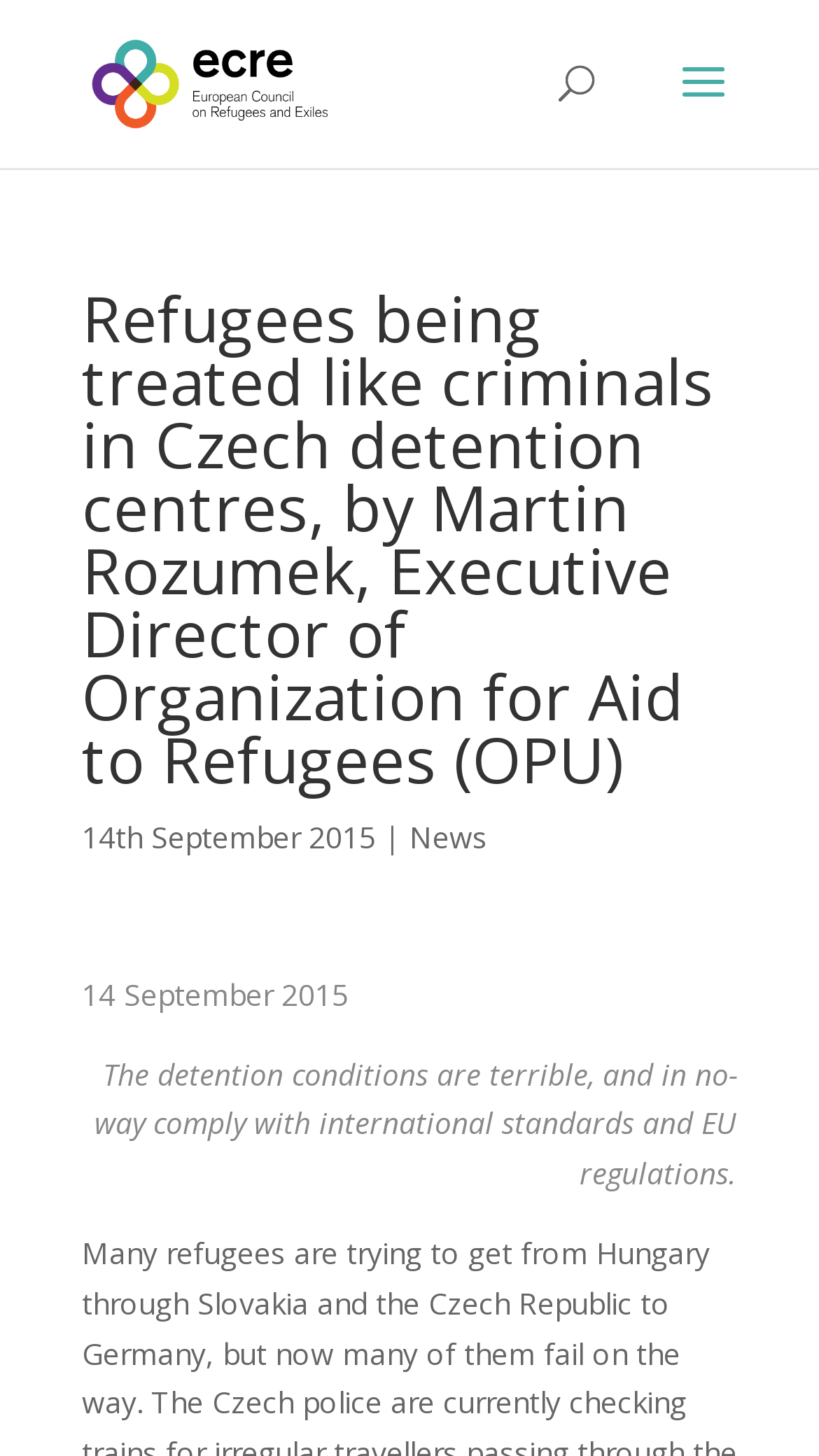Identify the bounding box of the HTML element described here: "News". Provide the coordinates as four float numbers between 0 and 1: [left, top, right, bottom].

[0.5, 0.561, 0.595, 0.588]